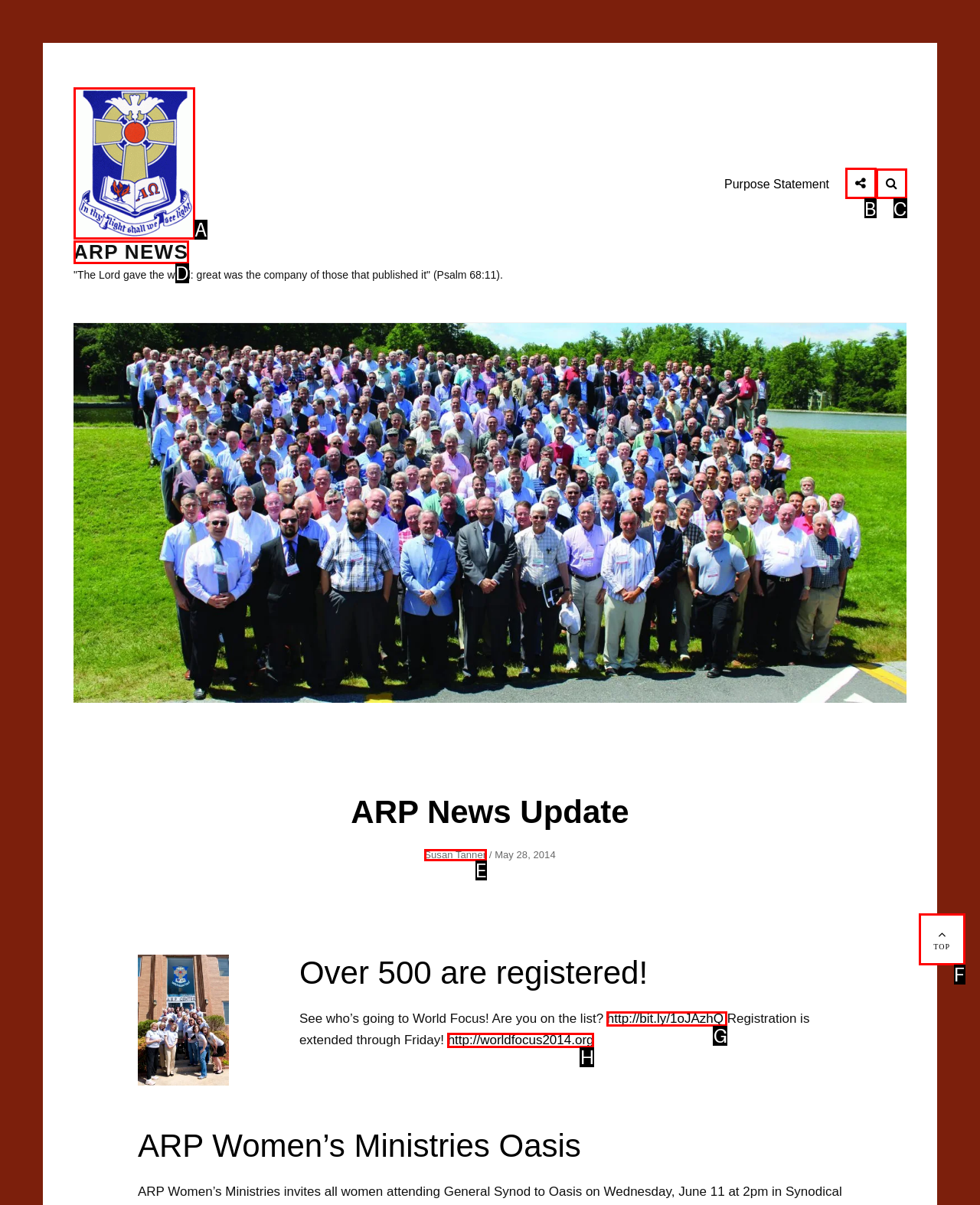Decide which HTML element to click to complete the task: Search for something Provide the letter of the appropriate option.

C